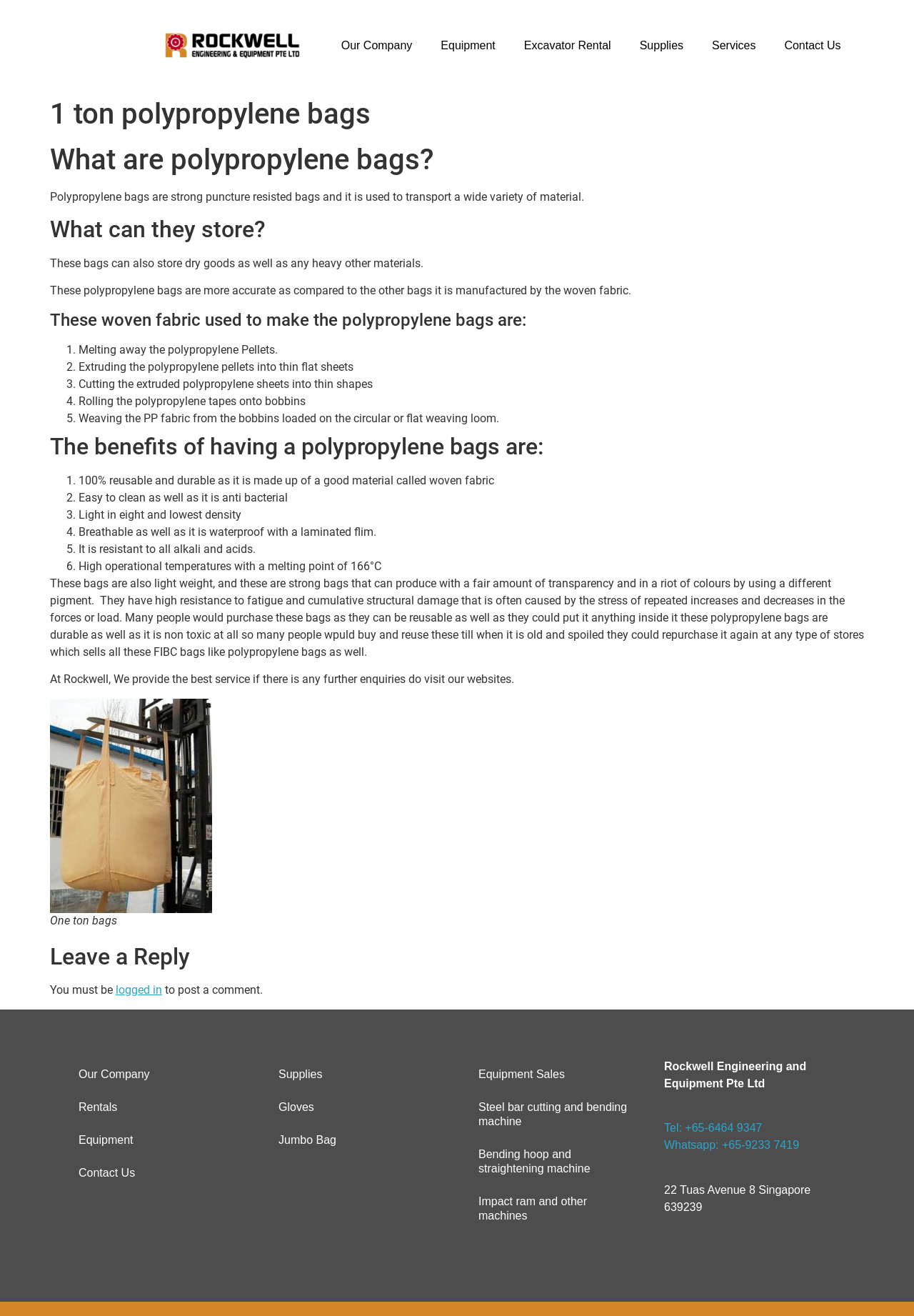Analyze the image and provide a detailed answer to the question: What is the purpose of polypropylene bags?

According to the webpage, polypropylene bags are used to transport a wide variety of materials, including dry goods and heavy materials, which is mentioned in the section 'What can they store?'.